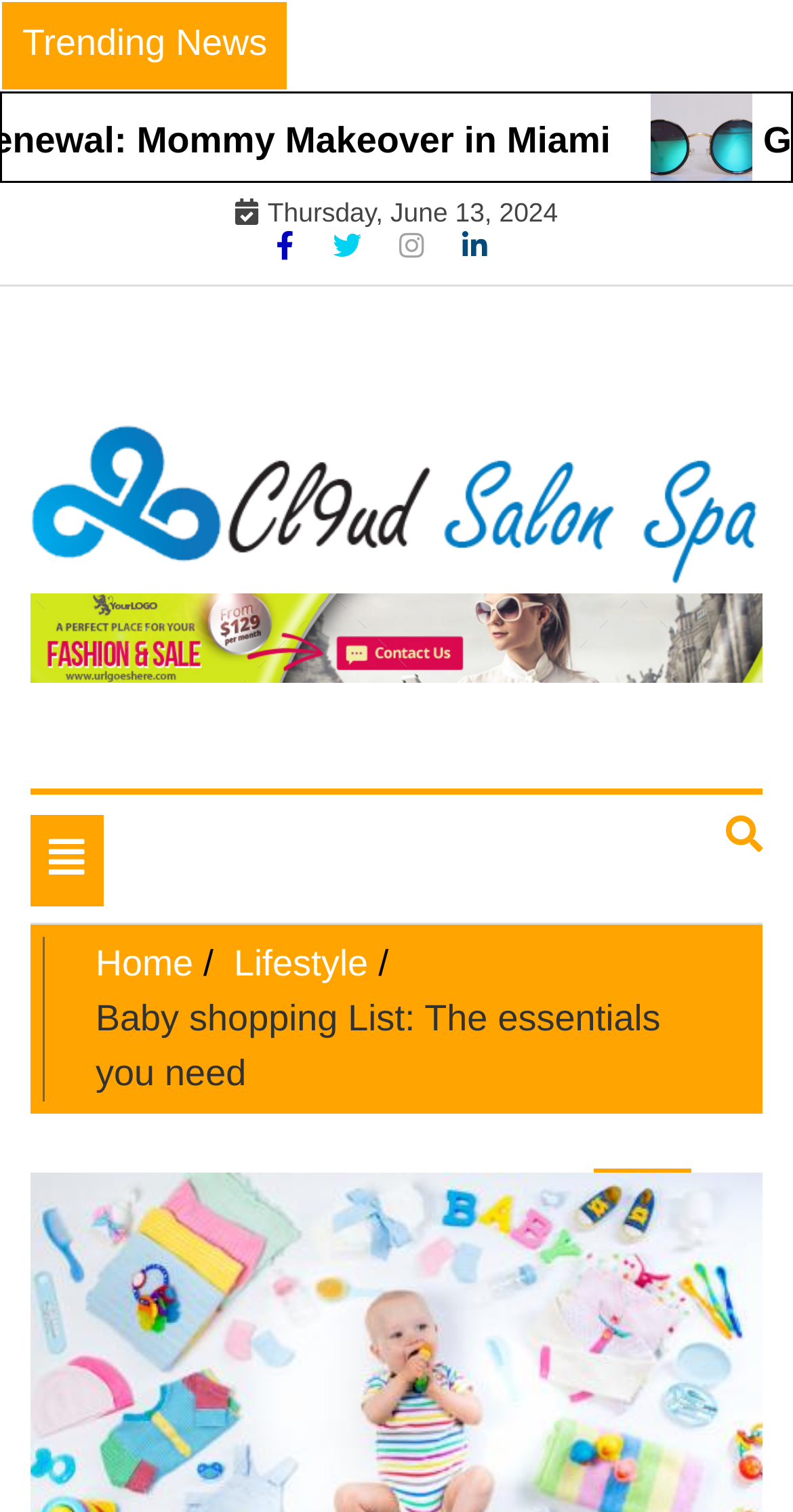Based on the description "Toggle navigation", find the bounding box of the specified UI element.

[0.038, 0.539, 0.131, 0.6]